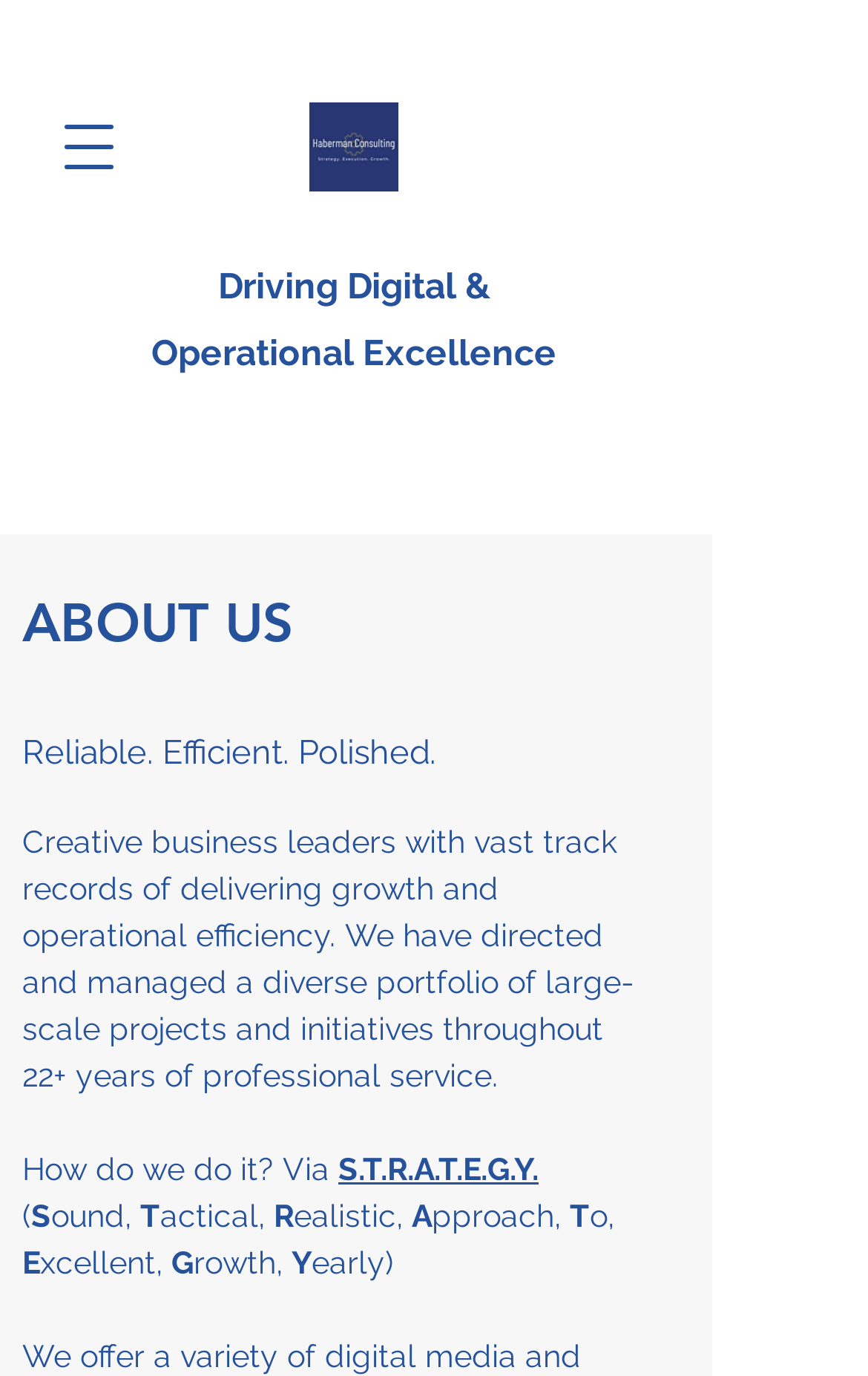Answer this question in one word or a short phrase: What is the company's slogan?

Reliable. Efficient. Polished.